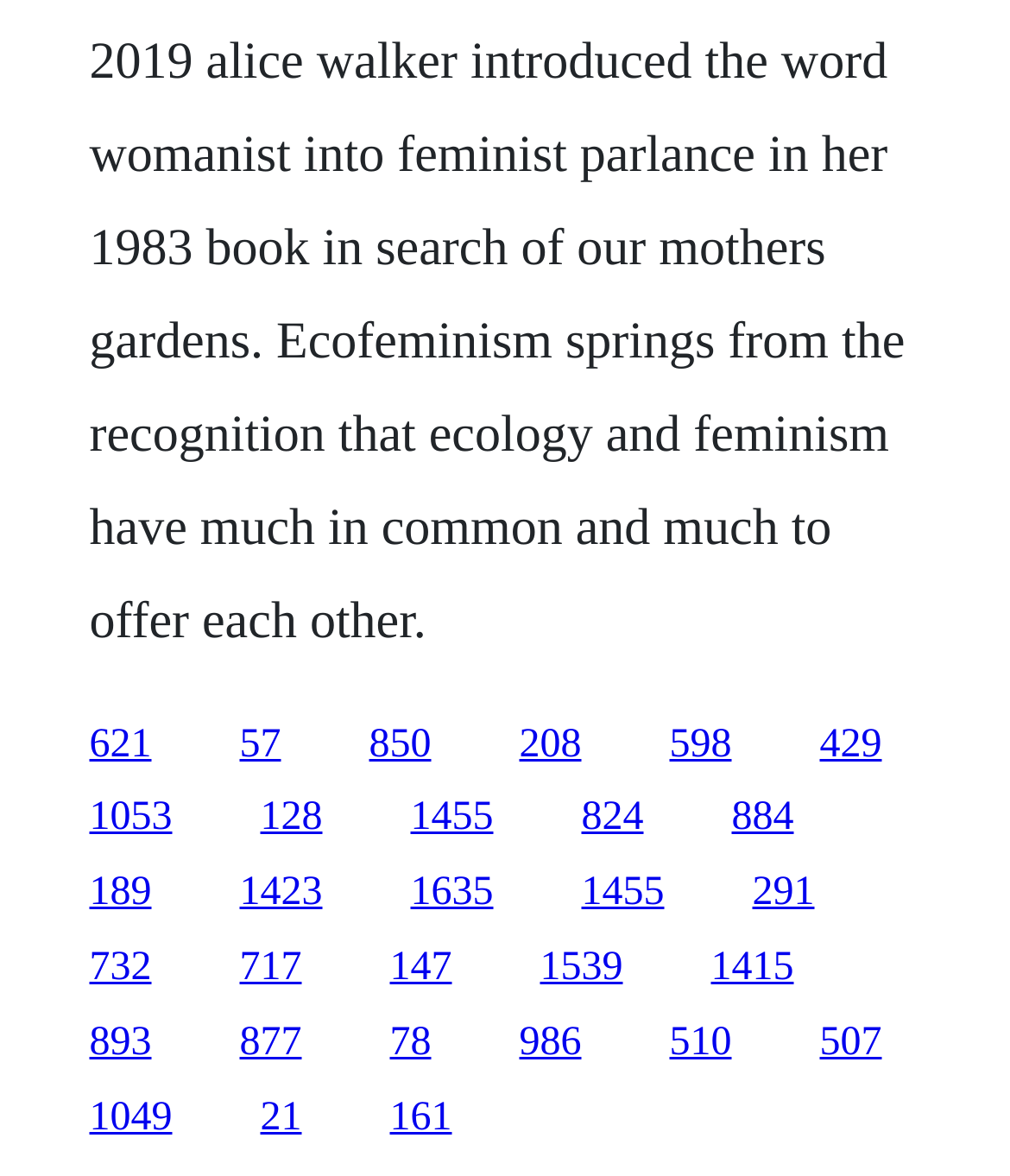Please answer the following question using a single word or phrase: 
How many links are on the webpage?

30